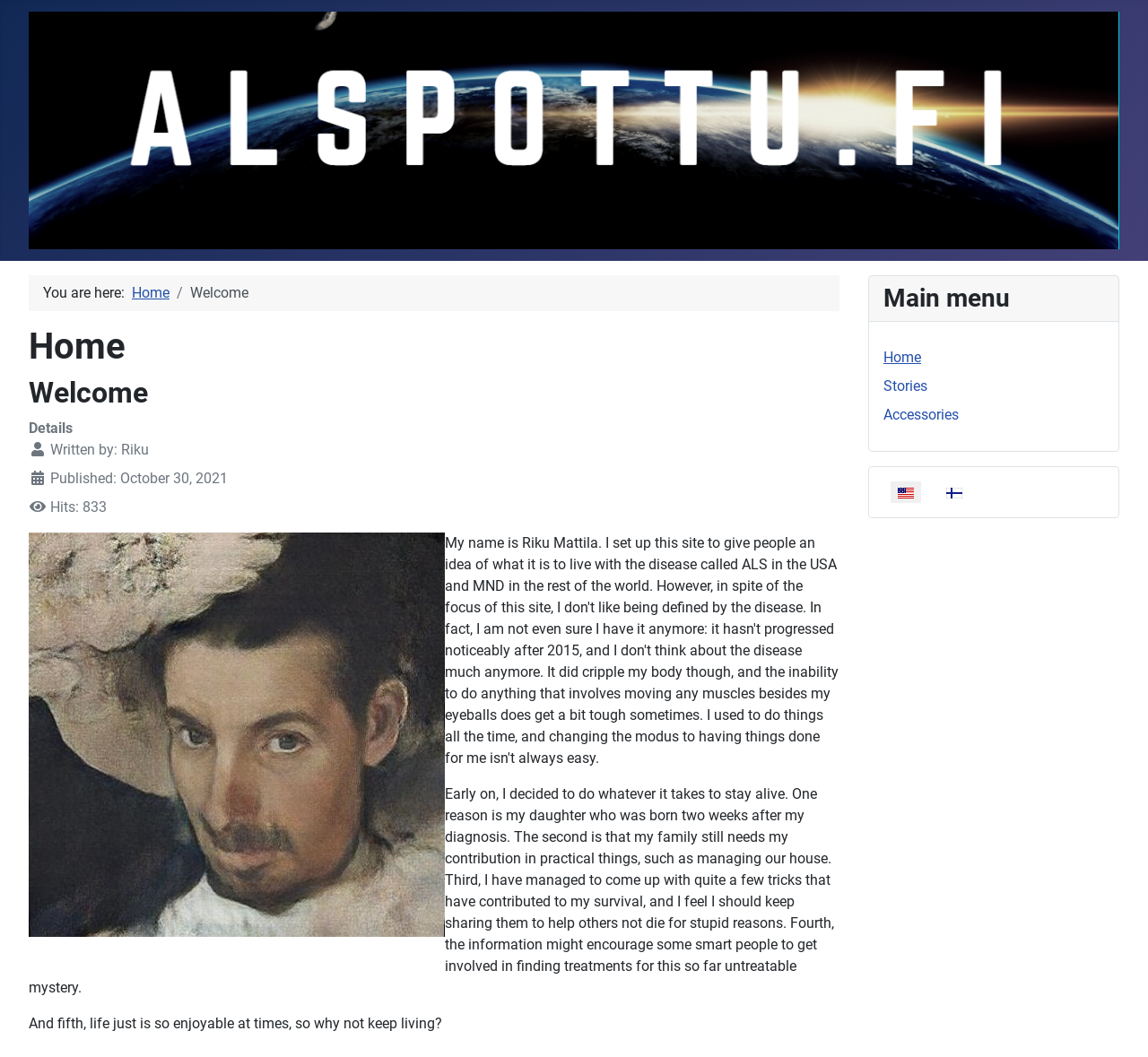What is the main reason the author wants to stay alive?
Please answer the question as detailed as possible based on the image.

The main reason the author wants to stay alive is because of his daughter, who was born two weeks after his diagnosis, as mentioned in the article.